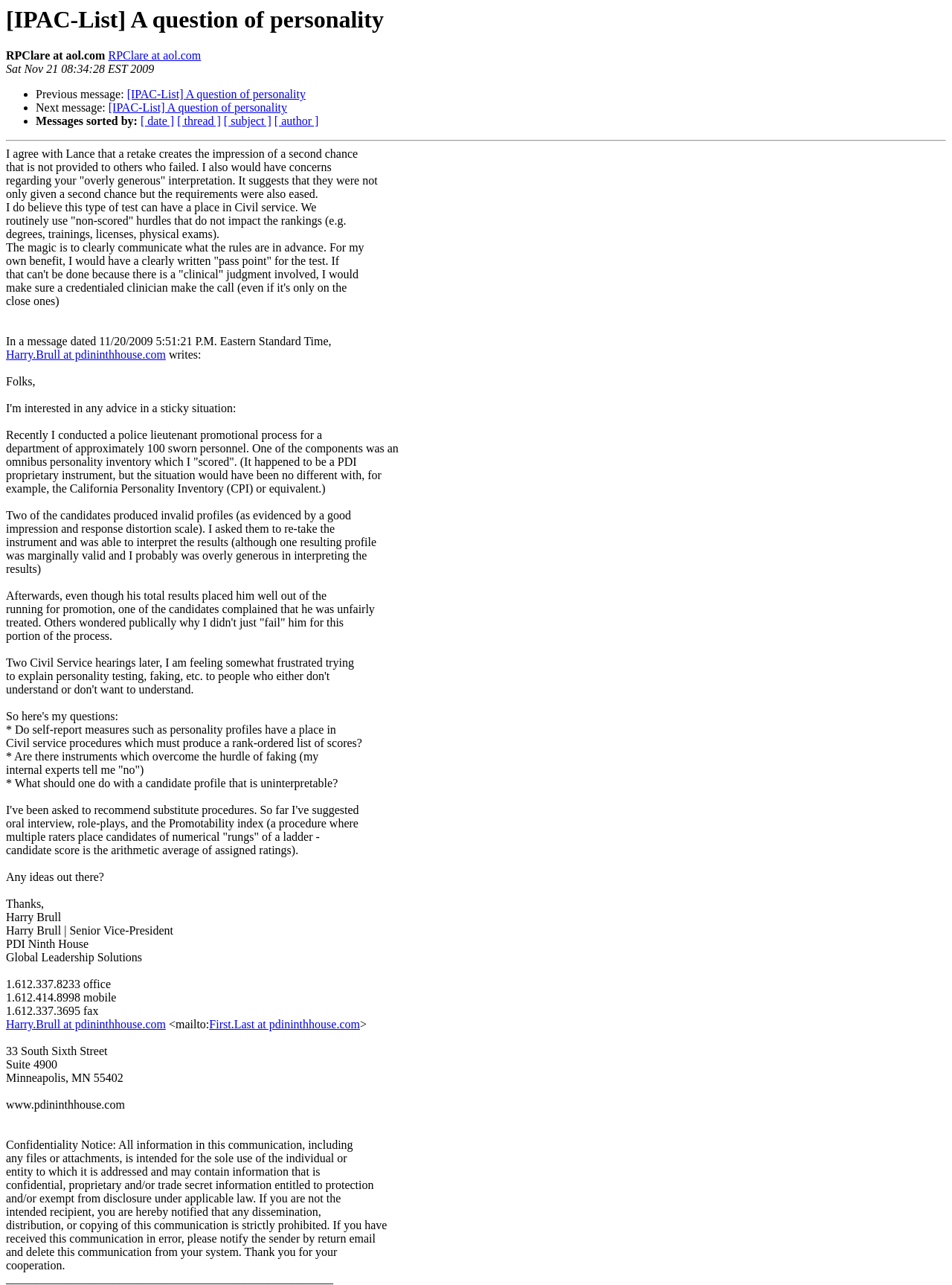Analyze and describe the webpage in a detailed narrative.

This webpage appears to be an archived email or forum post discussing a topic related to personality tests and civil service procedures. At the top of the page, there is a heading that reads "[IPAC-List] A question of personality" and a link to the same title. Below this, there is a list of navigation links, including "Previous message", "Next message", and "Messages sorted by", with options to sort by date, thread, subject, or author.

The main content of the page is a lengthy text discussing the use of personality tests in civil service procedures. The author, Harry Brull, shares his experience with conducting a police lieutenant promotional process and using an omnibus personality inventory as one of the components. He explains how two candidates produced invalid profiles and were asked to re-take the test, and how one of the candidates complained about being unfairly treated.

The author then poses several questions, including whether self-report measures like personality profiles have a place in civil service procedures, whether there are instruments that can overcome the hurdle of faking, and what to do with a candidate profile that is uninterpretable. He also mentions other assessment methods used in the process, such as an oral interview, role-plays, and the Promotability index.

At the bottom of the page, there is a signature block with the author's contact information, including his email address, phone numbers, and fax number. There is also a confidentiality notice stating that the information in the communication is intended for the sole use of the individual or entity to which it is addressed and may contain confidential or proprietary information.